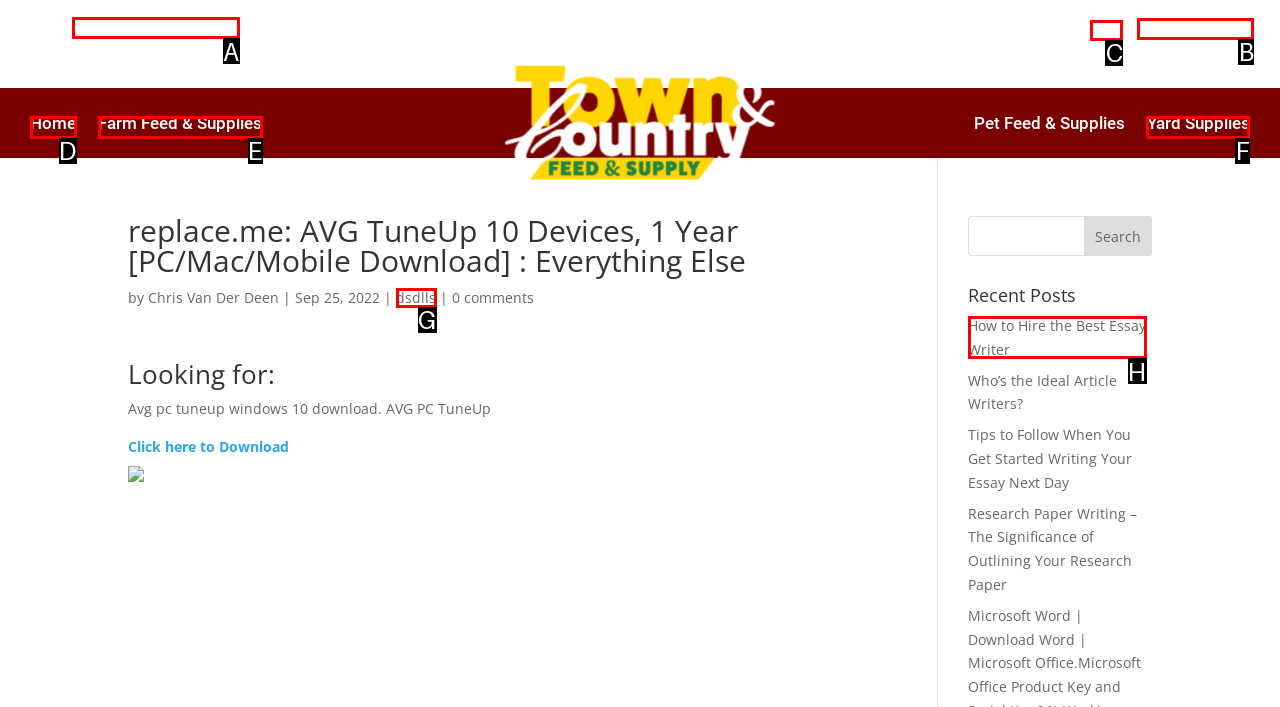Indicate which UI element needs to be clicked to fulfill the task: Click on Facebook link
Answer with the letter of the chosen option from the available choices directly.

A